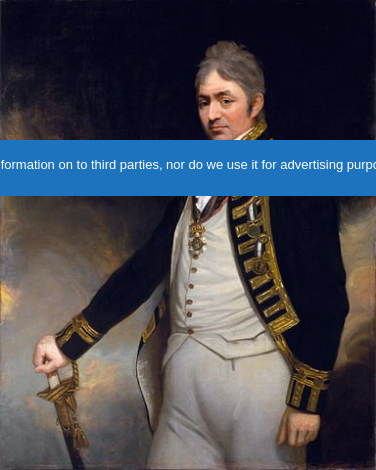What is the background of the portrait?
With the help of the image, please provide a detailed response to the question.

The background of the portrait signifies a formal setting, reflecting the pride and solemnity of naval service during Captain Troubridge's time, which is evident from the attire and the overall atmosphere of the image.